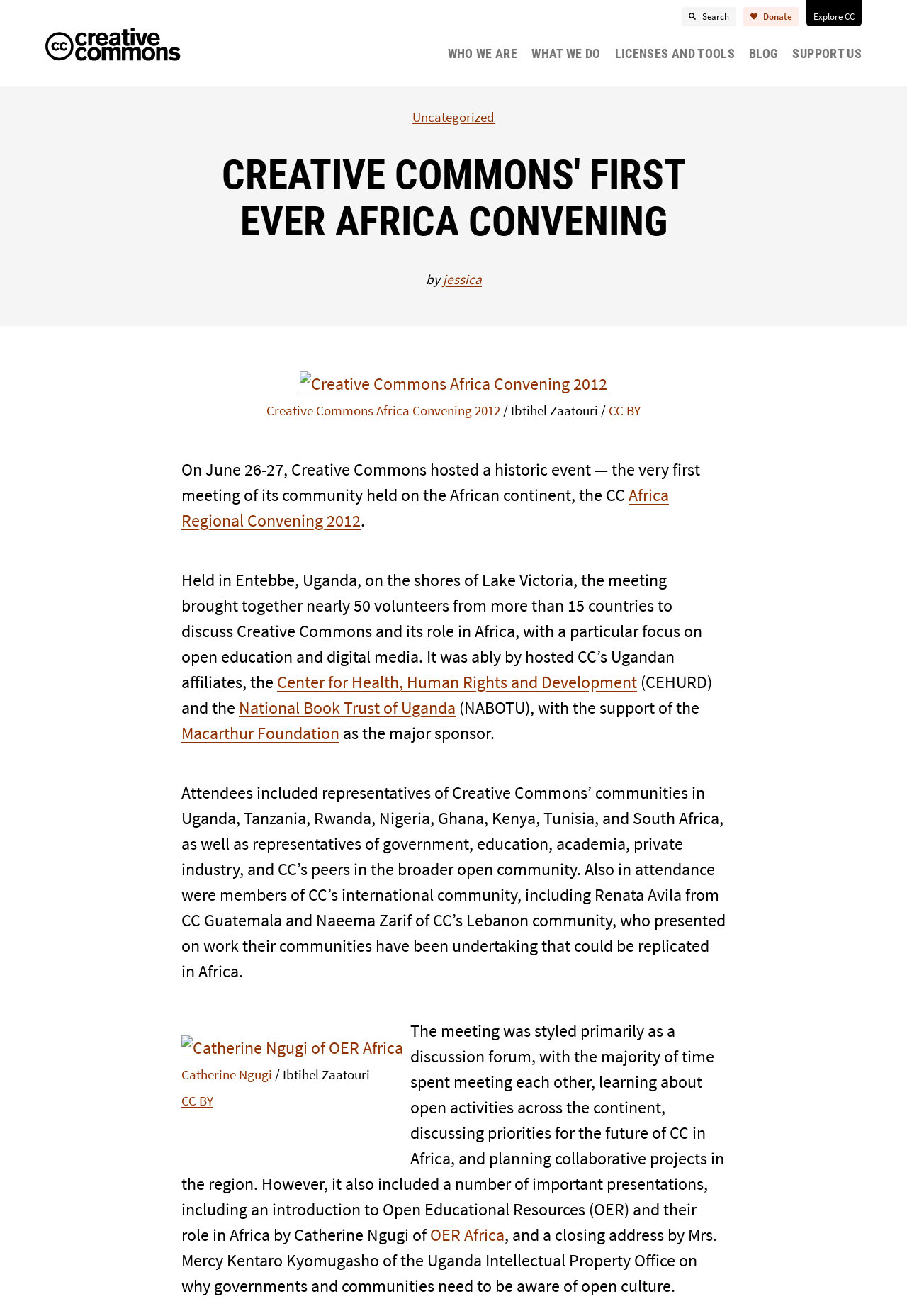Calculate the bounding box coordinates of the UI element given the description: "OER Africa".

[0.474, 0.93, 0.556, 0.947]